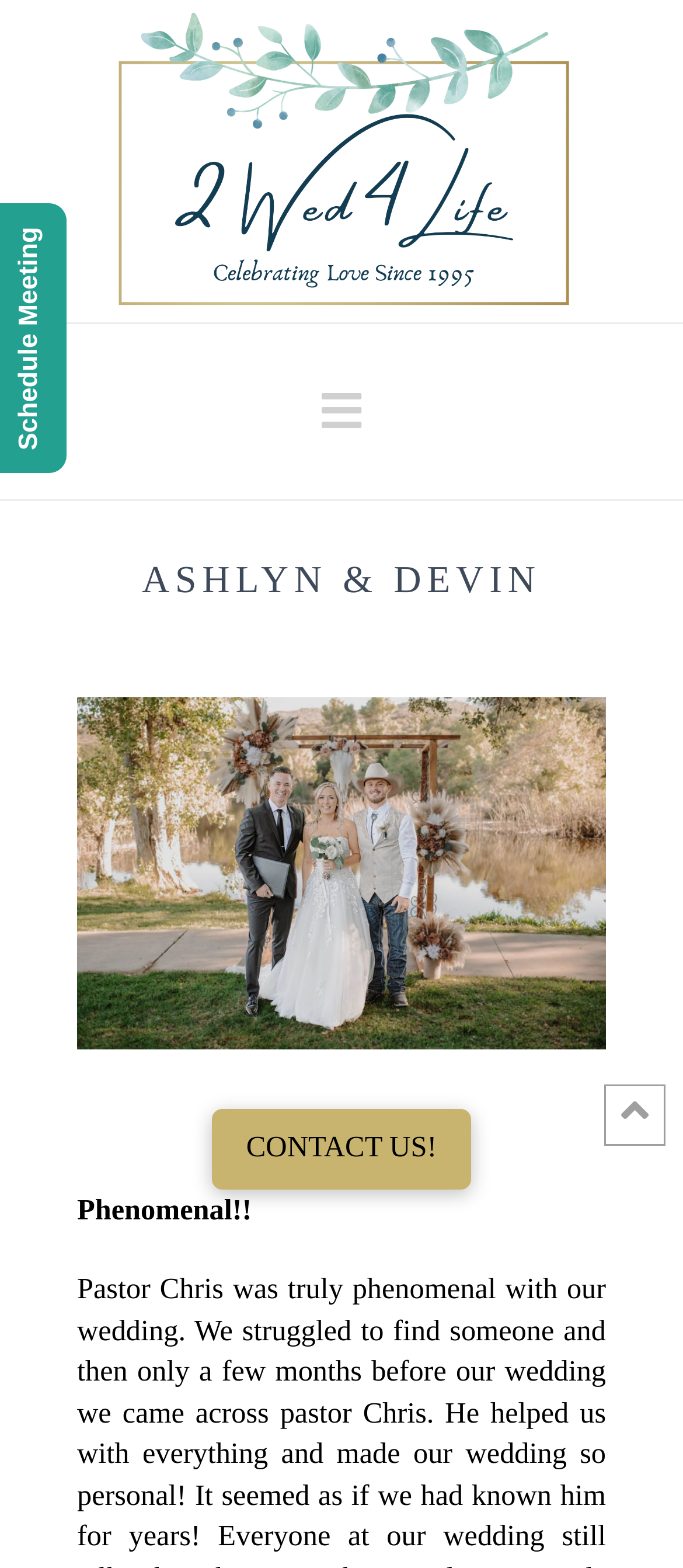Identify and provide the main heading of the webpage.

ASHLYN & DEVIN